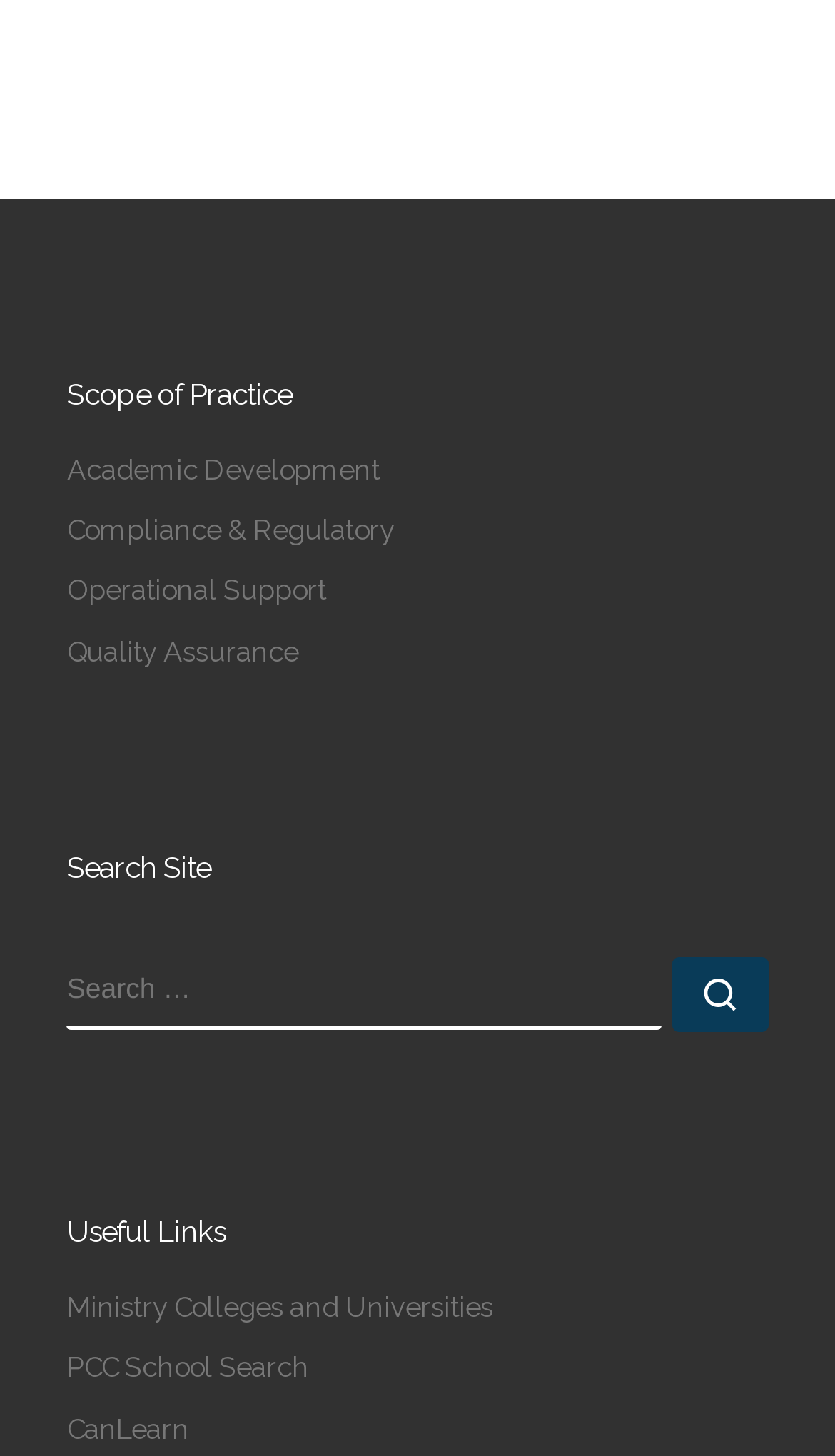Identify the bounding box coordinates for the UI element described as follows: PCC School Search. Use the format (top-left x, top-left y, bottom-right x, bottom-right y) and ensure all values are floating point numbers between 0 and 1.

[0.08, 0.925, 0.37, 0.955]